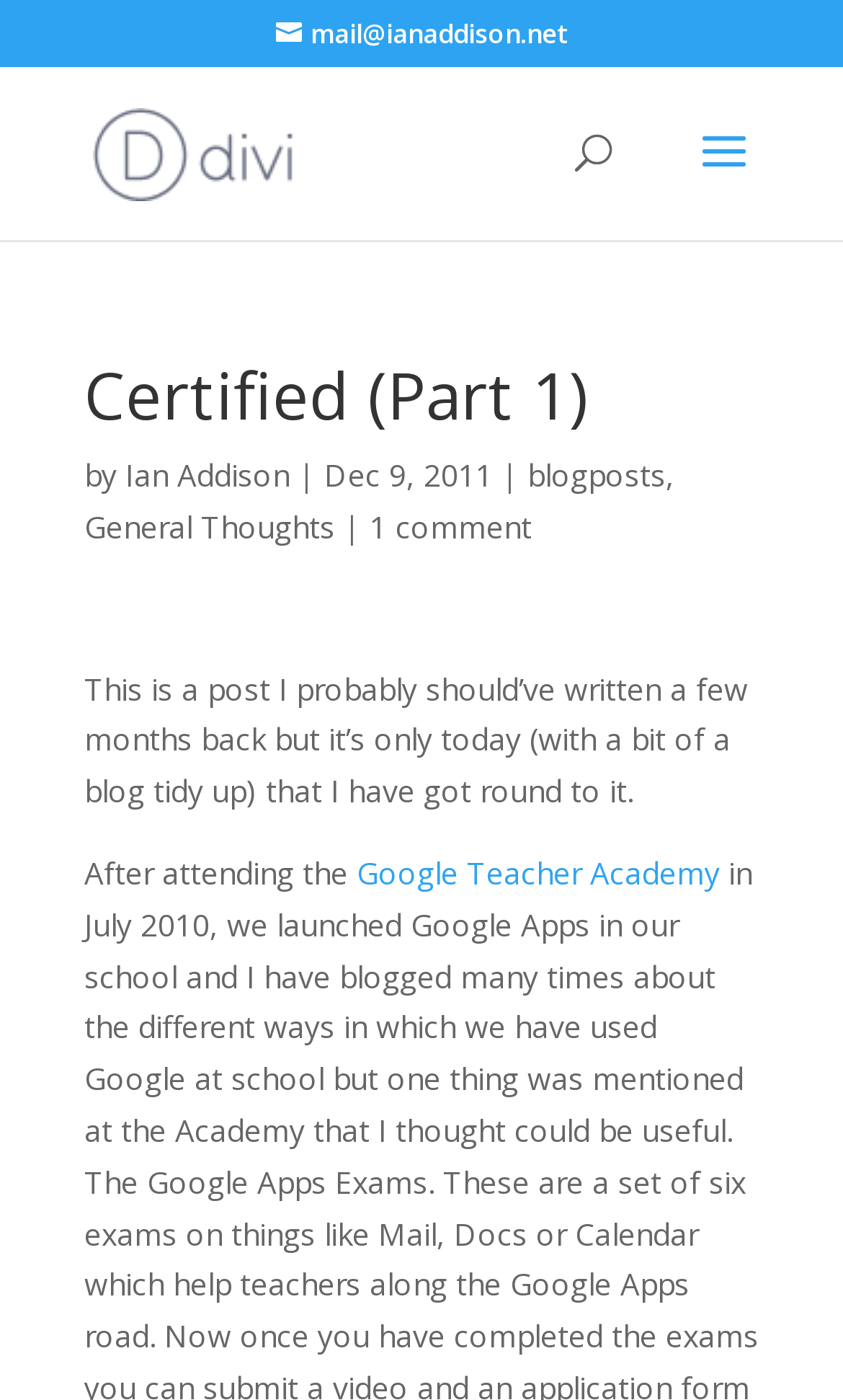Please answer the following question using a single word or phrase: 
What is the date of this blog post?

Dec 9, 2011